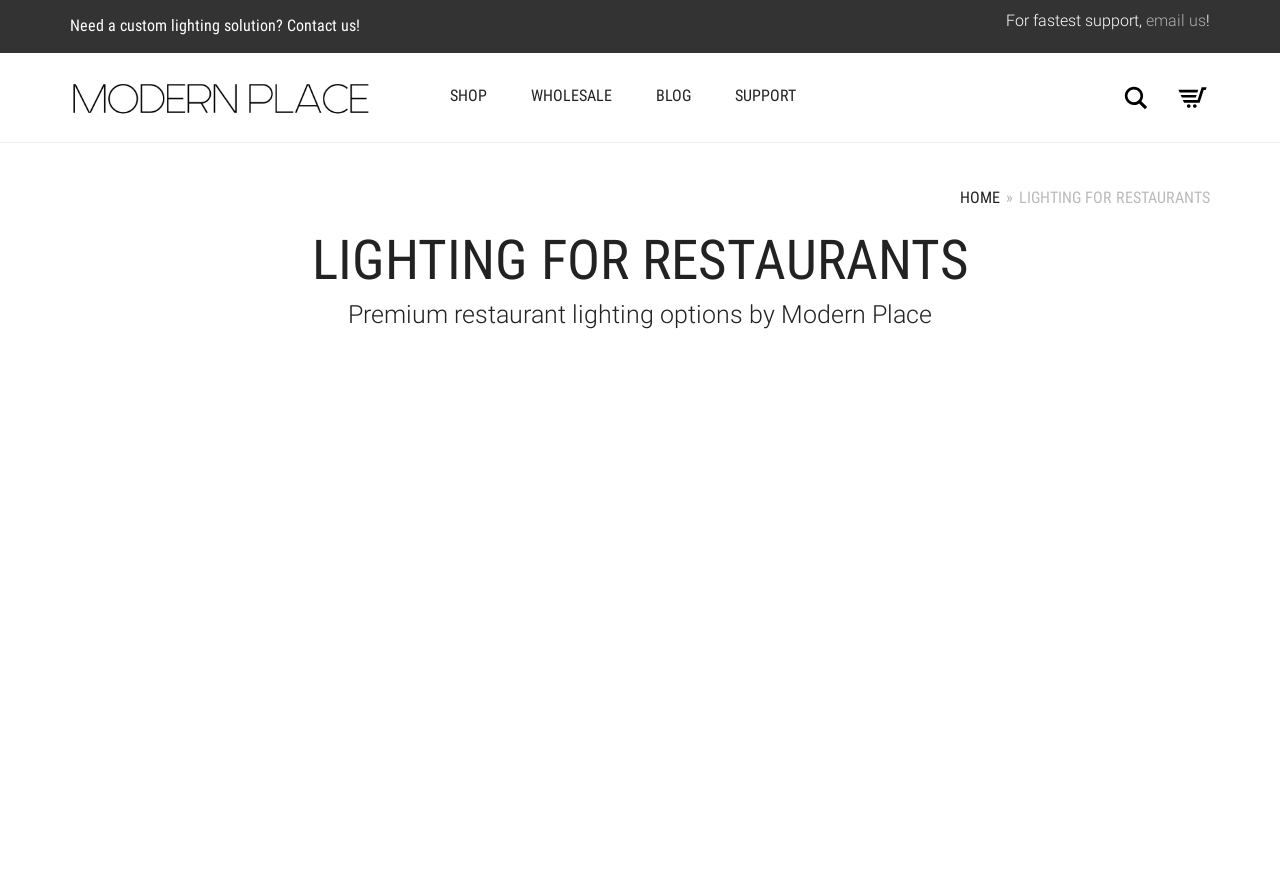Locate the bounding box of the UI element with the following description: "Wholesale".

[0.399, 0.068, 0.494, 0.154]